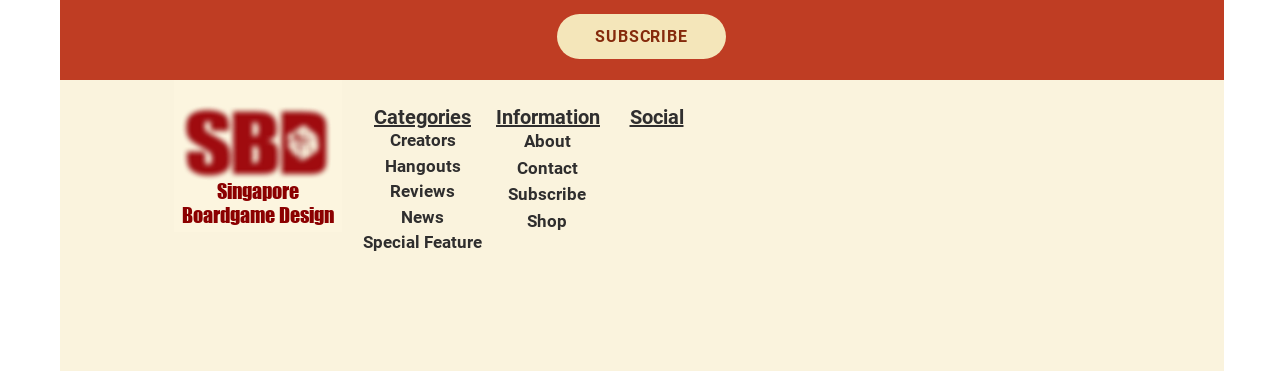What is the last category in the category menu?
Look at the image and answer with only one word or phrase.

Special Feature